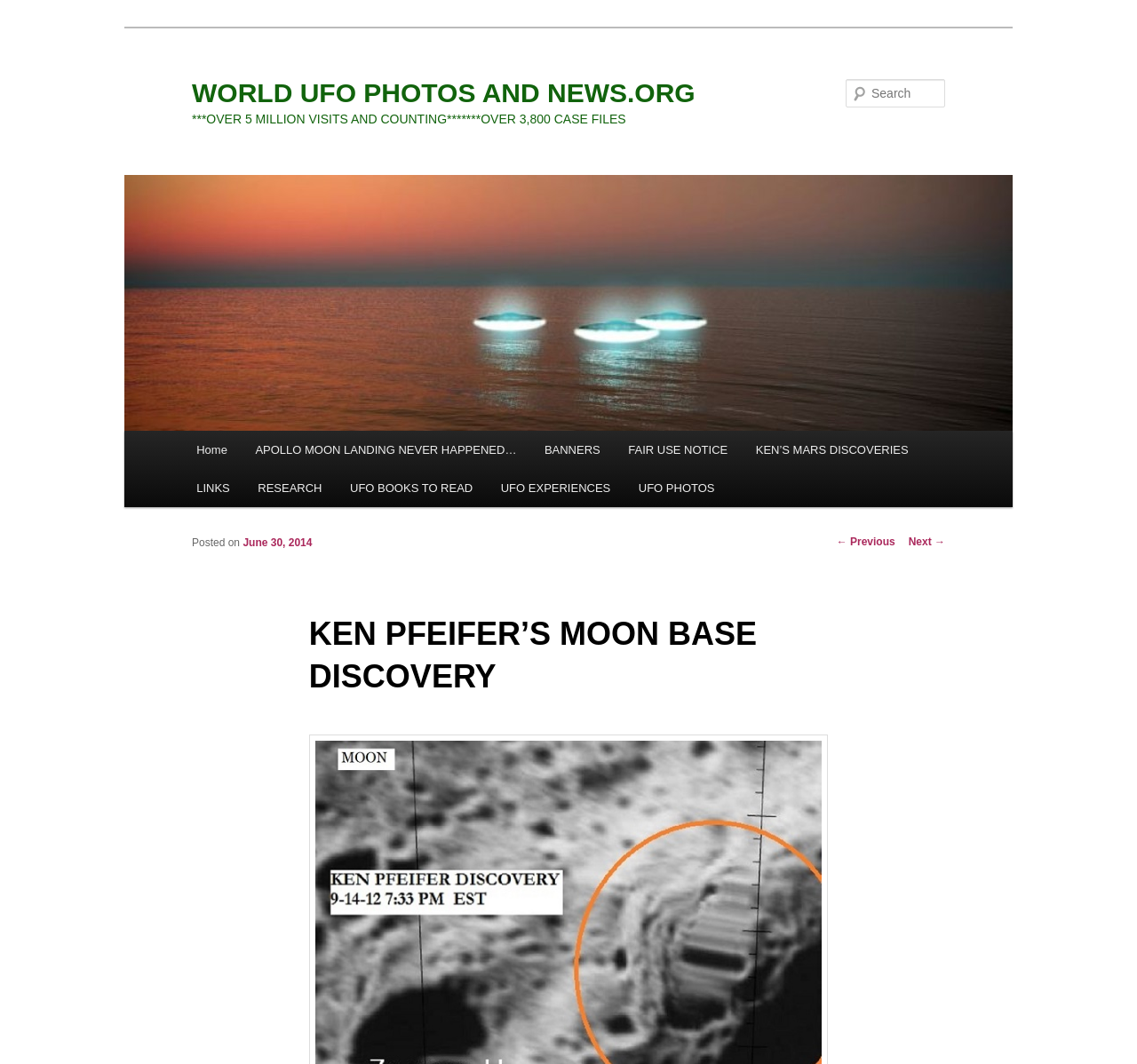Please look at the image and answer the question with a detailed explanation: What is the name of this website?

I determined the answer by looking at the heading element with the text 'WORLD UFO PHOTOS AND NEWS.ORG' which is located at the top of the webpage, indicating that it is the title of the website.